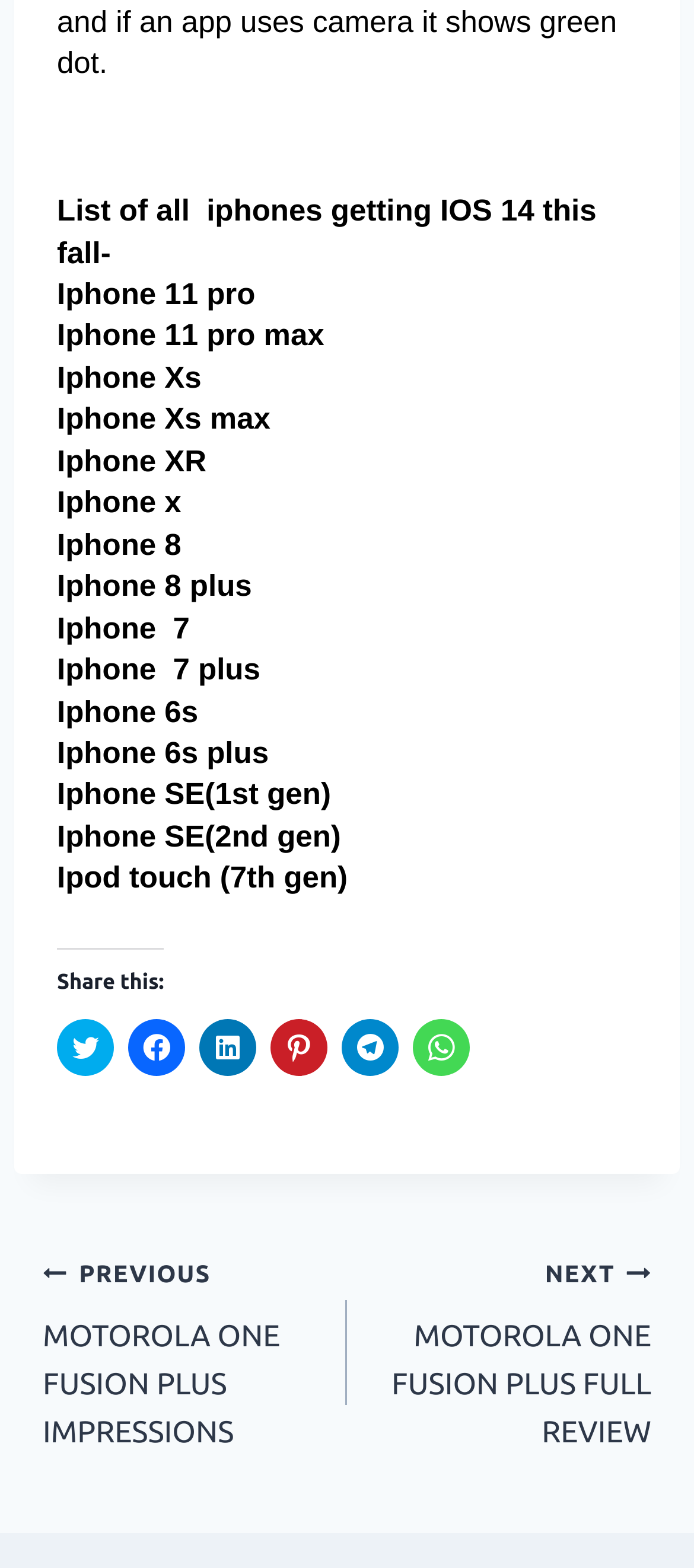Highlight the bounding box coordinates of the region I should click on to meet the following instruction: "Share on LinkedIn".

[0.287, 0.649, 0.369, 0.686]